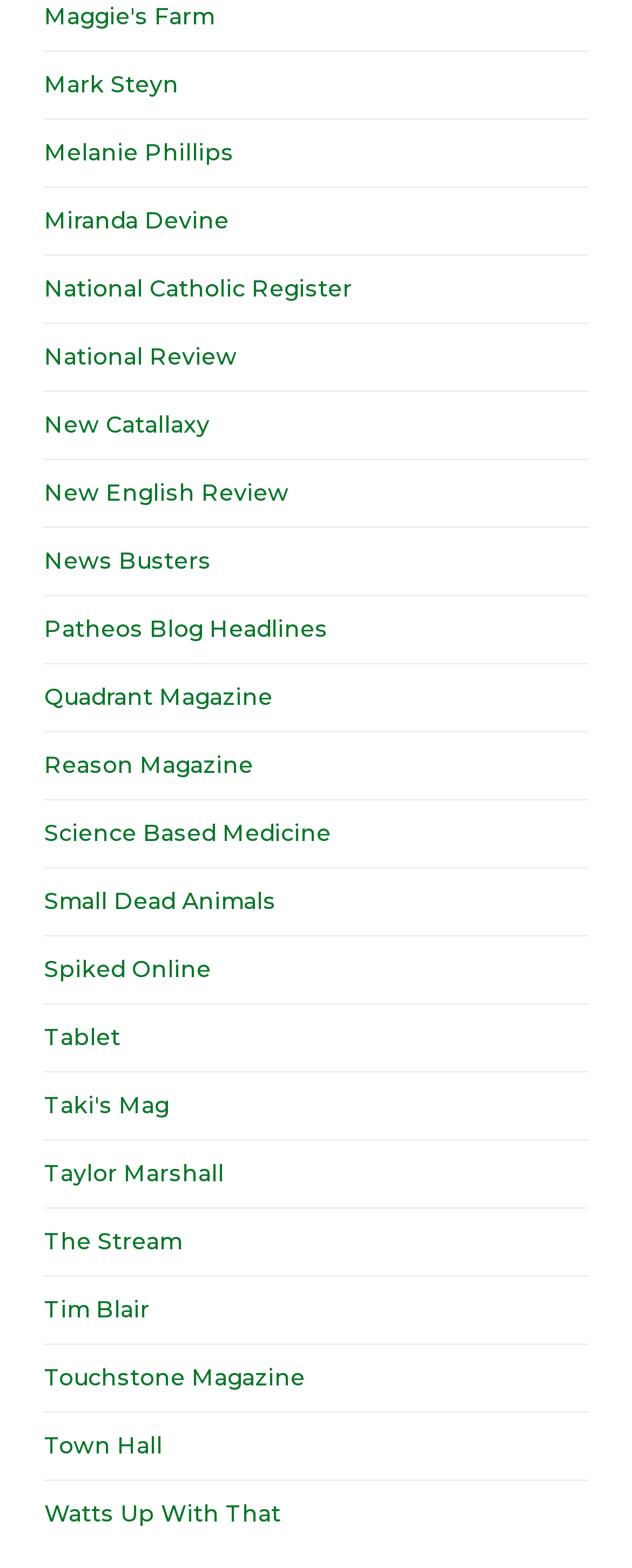Show me the bounding box coordinates of the clickable region to achieve the task as per the instruction: "read articles from National Review".

[0.07, 0.218, 0.375, 0.236]